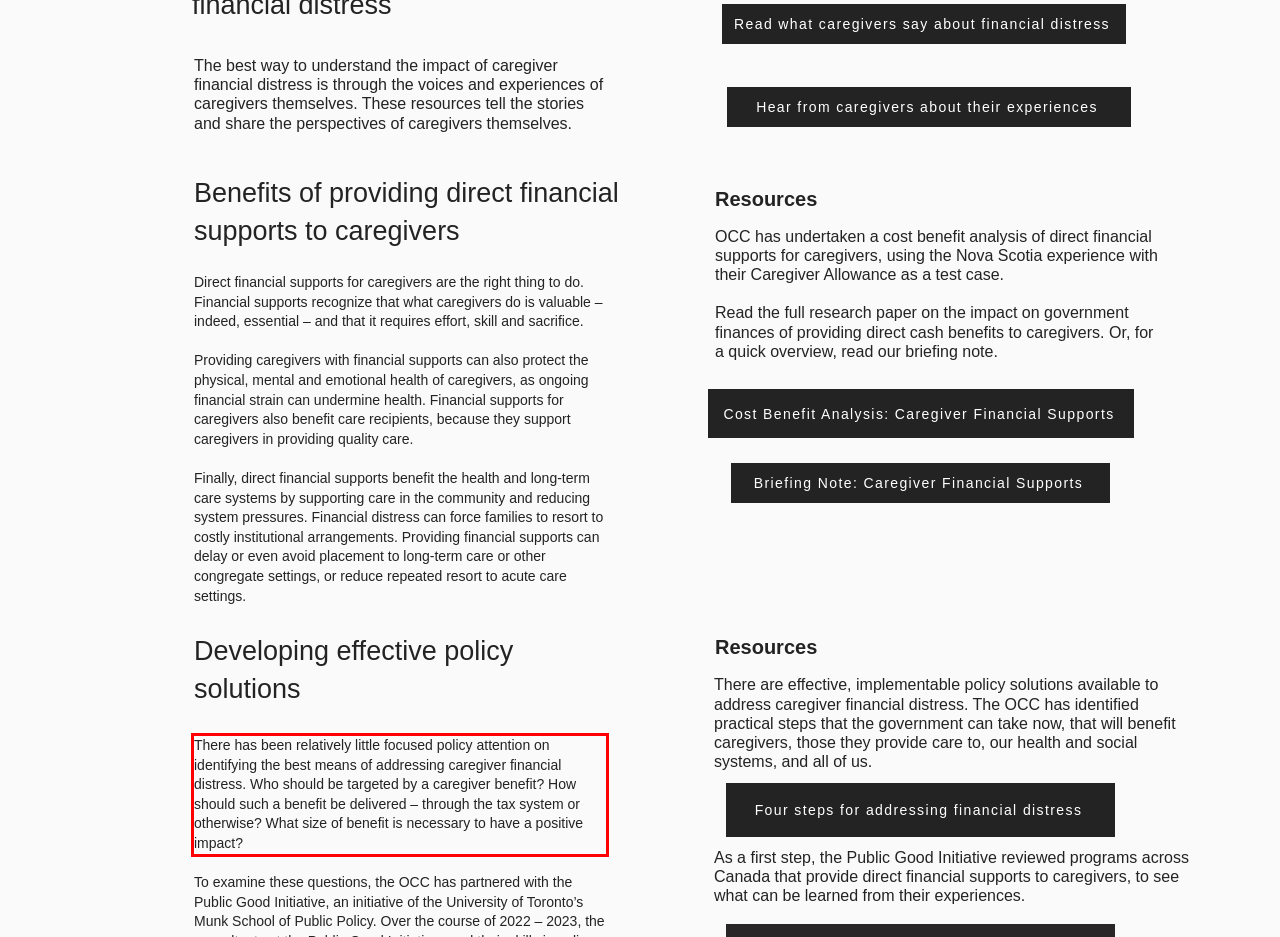There is a screenshot of a webpage with a red bounding box around a UI element. Please use OCR to extract the text within the red bounding box.

There has been relatively little focused policy attention on identifying the best means of addressing caregiver financial distress. Who should be targeted by a caregiver benefit? How should such a benefit be delivered – through the tax system or otherwise? What size of benefit is necessary to have a positive impact?